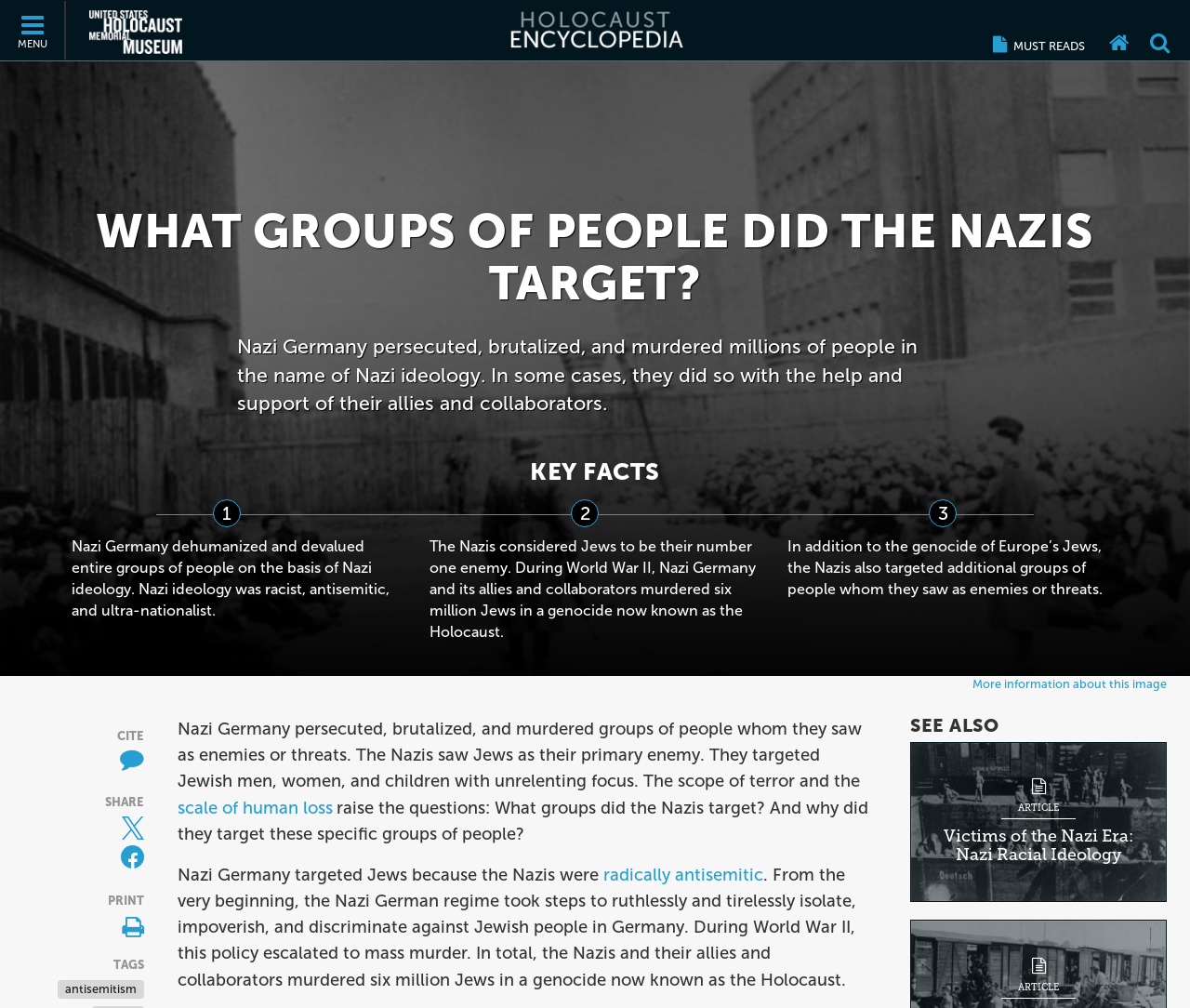What was the name of the genocide in which six million Jews were murdered?
Respond to the question with a well-detailed and thorough answer.

The webpage mentions that 'During World War II, Nazi Germany and its allies and collaborators murdered six million Jews in a genocide now known as the Holocaust.' This sentence clearly states the name of the genocide.